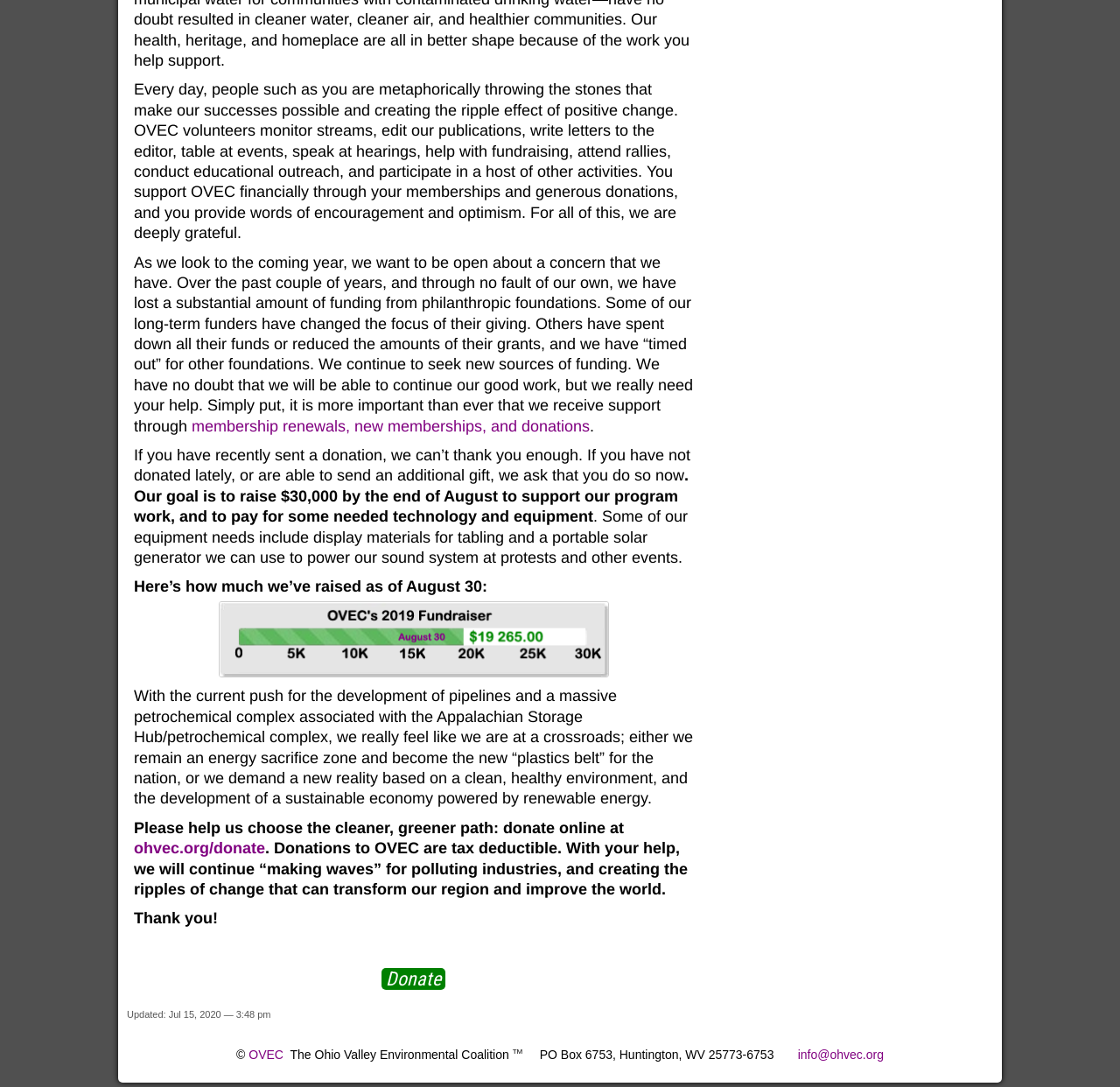Review the image closely and give a comprehensive answer to the question: When was the webpage last updated?

The webpage footer contains a timestamp indicating when the webpage was last updated, which is July 15, 2020, at 3:48 pm.